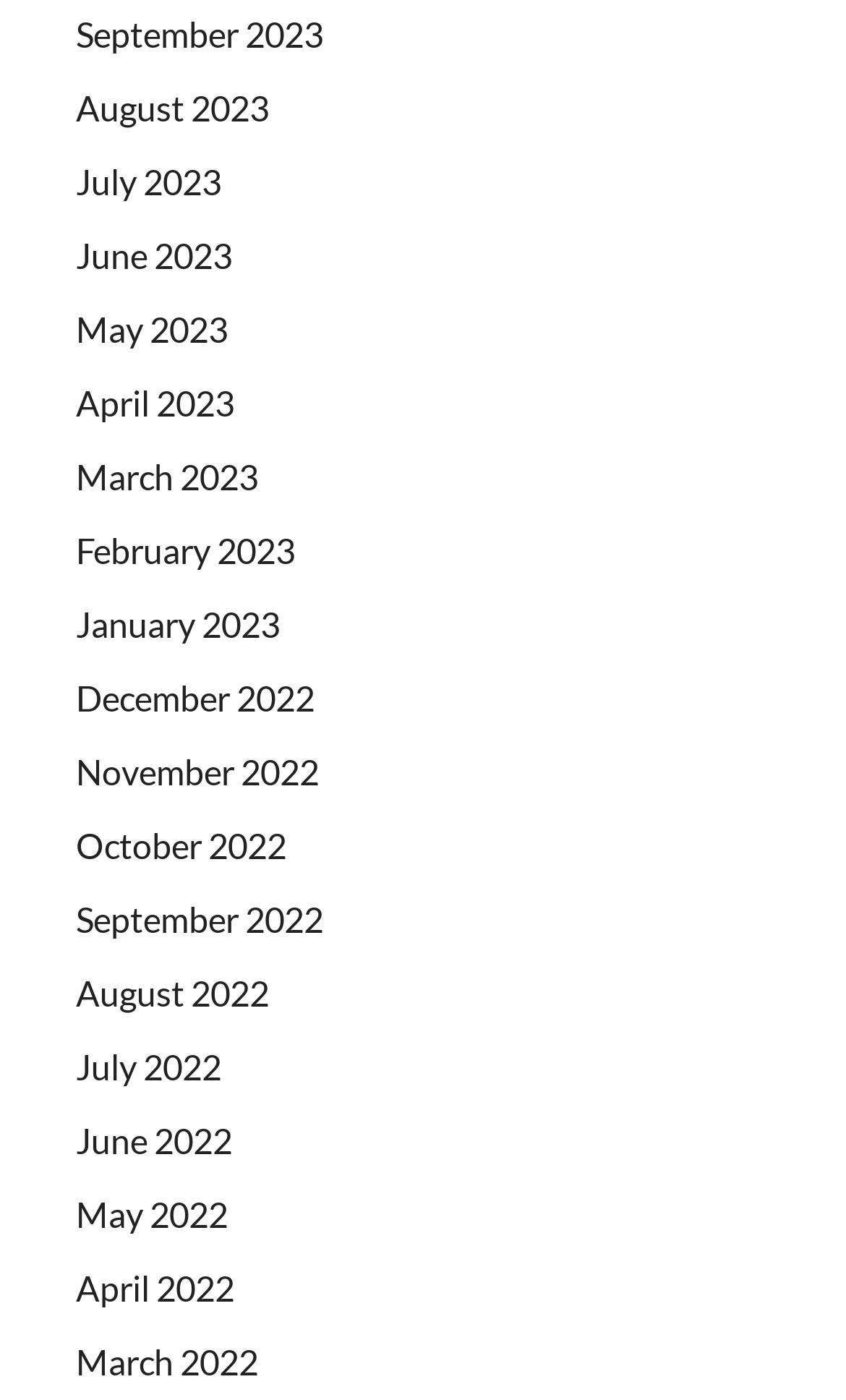Kindly determine the bounding box coordinates for the area that needs to be clicked to execute this instruction: "check March 2022".

[0.09, 0.958, 0.305, 0.987]